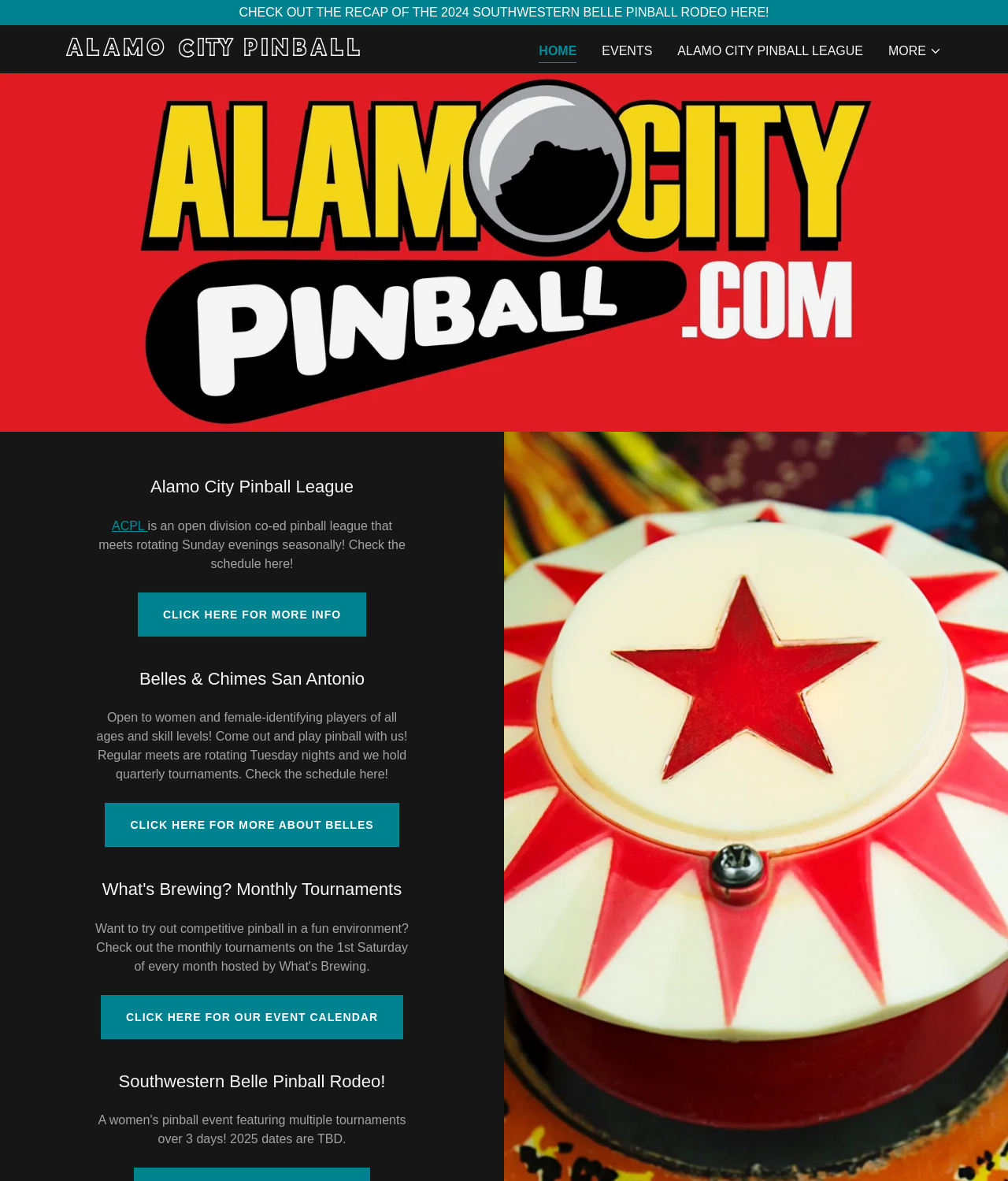Identify the first-level heading on the webpage and generate its text content.

Alamo City Pinball League